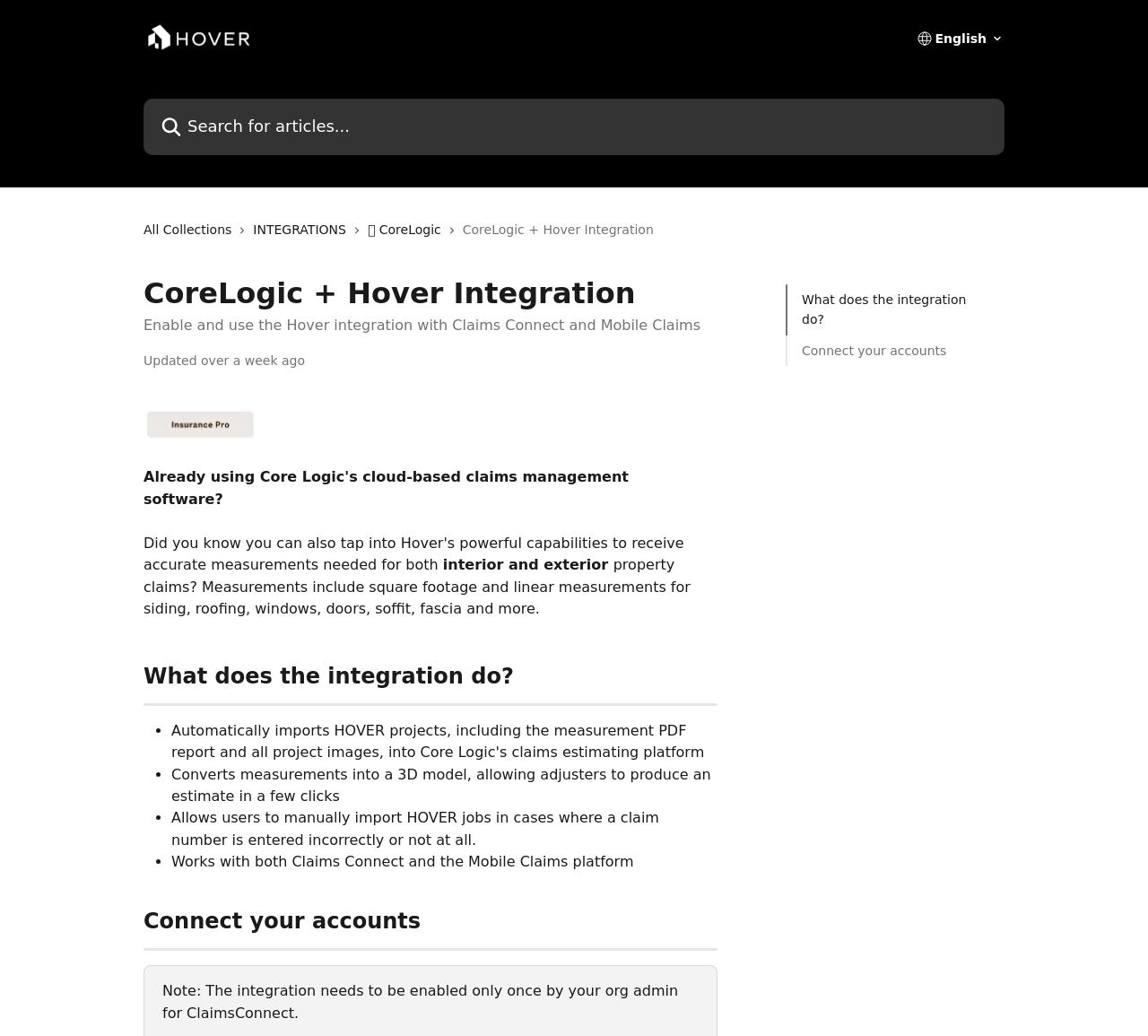Determine the heading of the webpage and extract its text content.

What does the integration do?